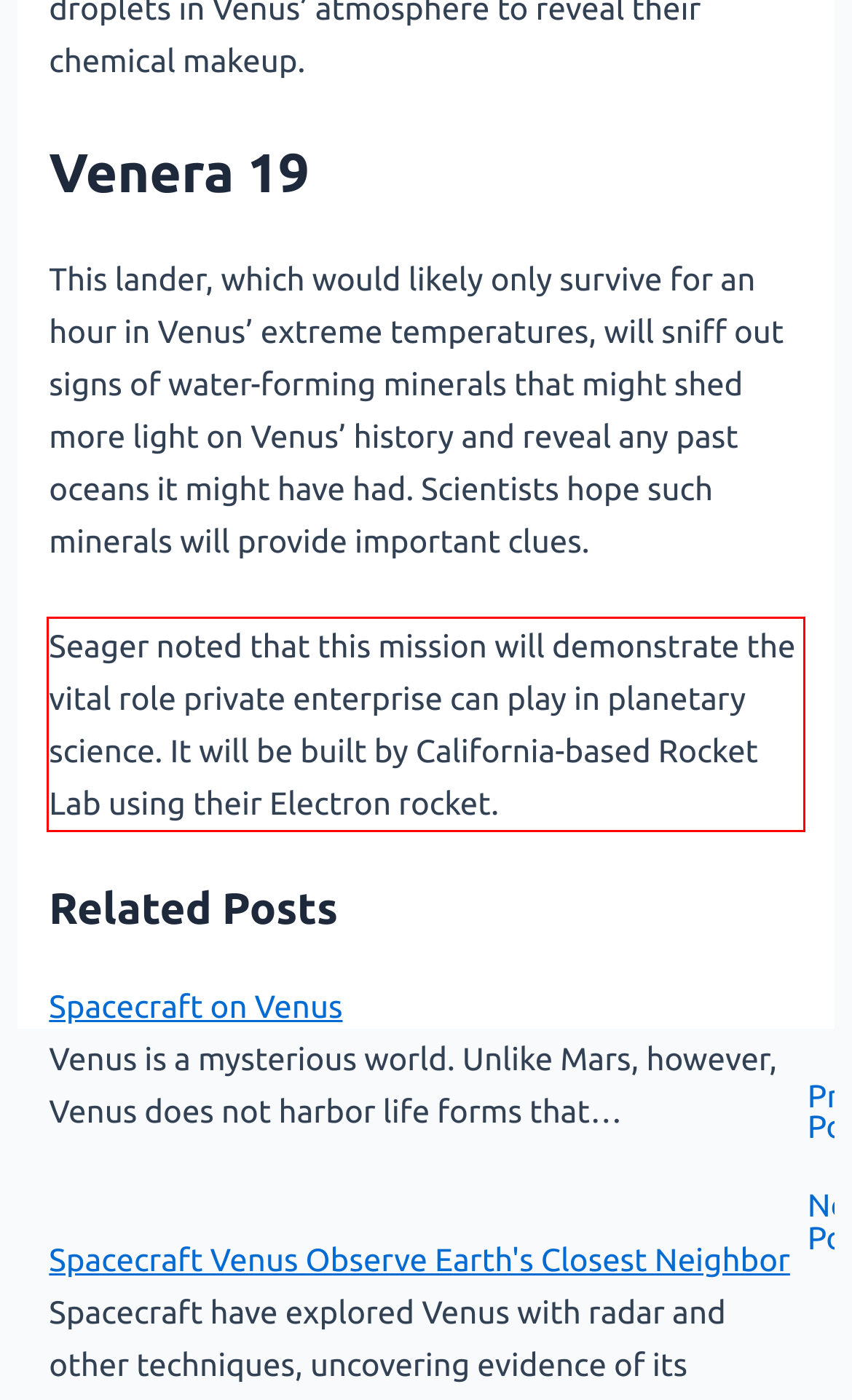Using the provided screenshot of a webpage, recognize and generate the text found within the red rectangle bounding box.

Seager noted that this mission will demonstrate the vital role private enterprise can play in planetary science. It will be built by California-based Rocket Lab using their Electron rocket.